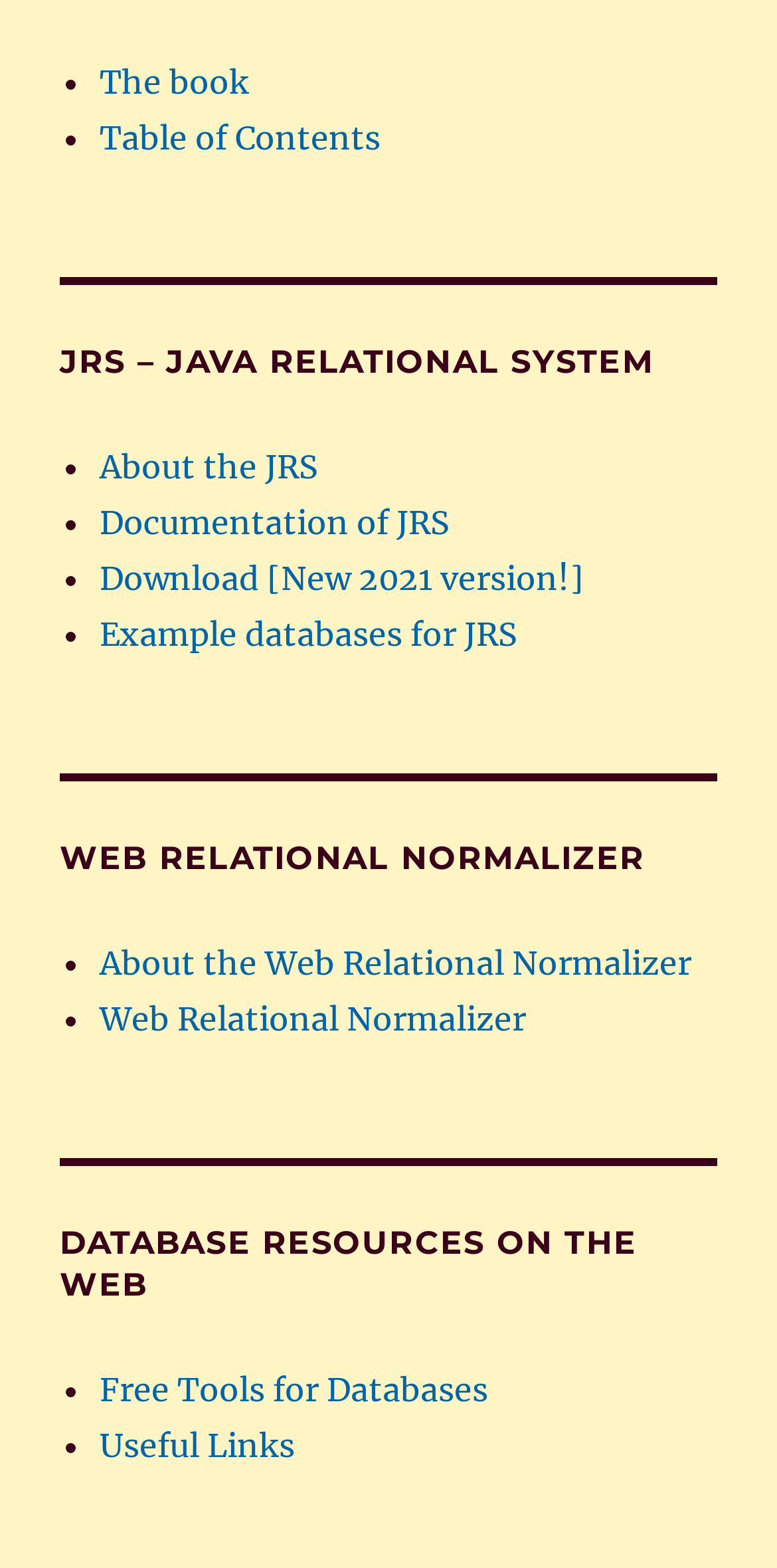What is the name of the book?
Please give a detailed and elaborate explanation in response to the question.

I found the answer by looking at the navigation element 'Materials for “Decision Support Databases Essentials”' which is a child of the root element. This navigation element contains a link 'The book' which suggests that 'Decision Support Databases Essentials' is the name of the book.